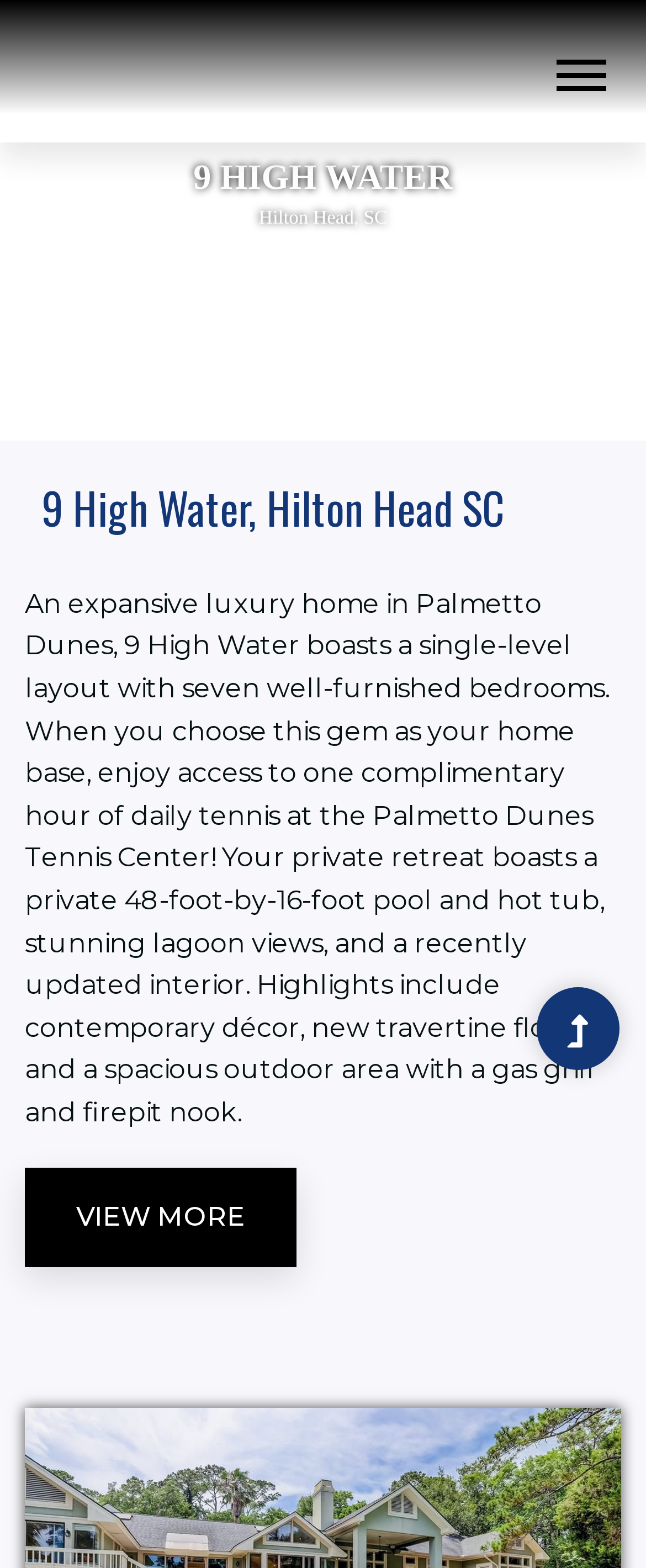Locate the bounding box coordinates of the UI element described by: "1 year ago". The bounding box coordinates should consist of four float numbers between 0 and 1, i.e., [left, top, right, bottom].

None